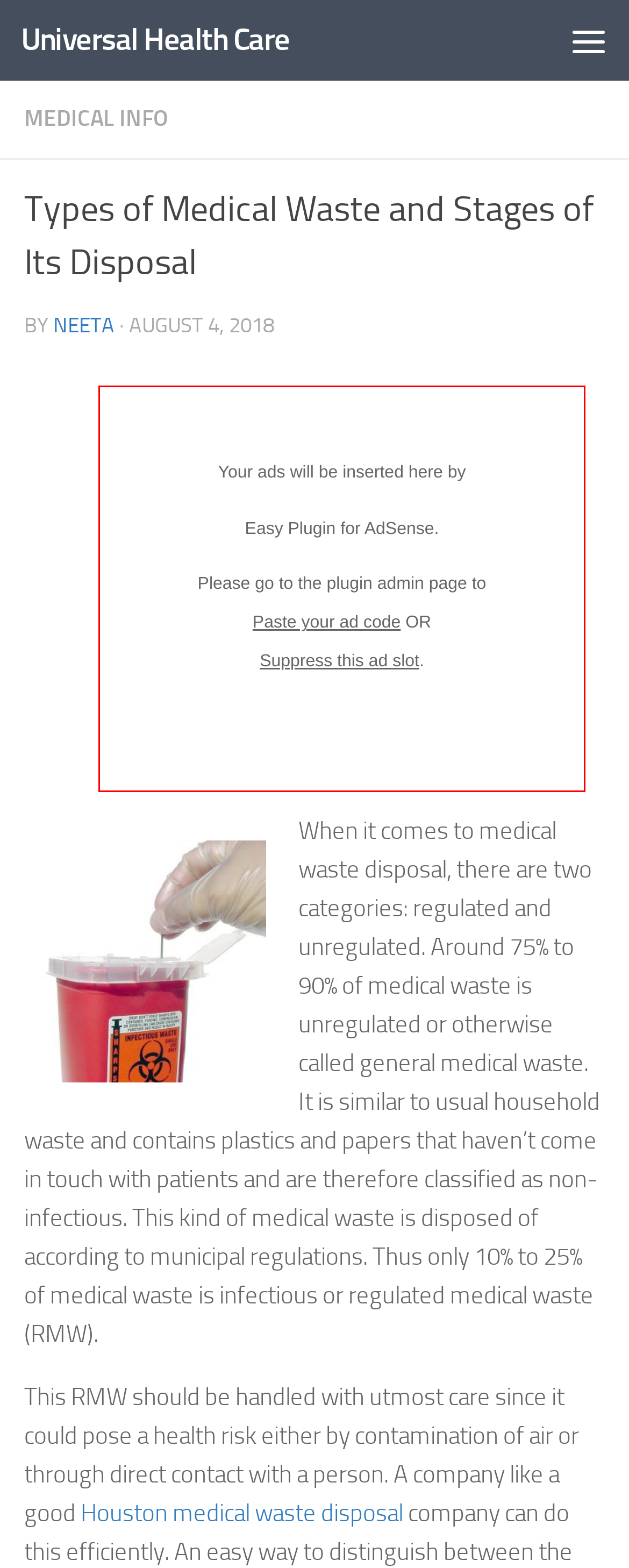What is the recommended way to dispose of general medical waste?
Please provide a detailed and comprehensive answer to the question.

The webpage states that general medical waste, which accounts for 75% to 90% of medical waste, is disposed of according to municipal regulations, similar to usual household waste.